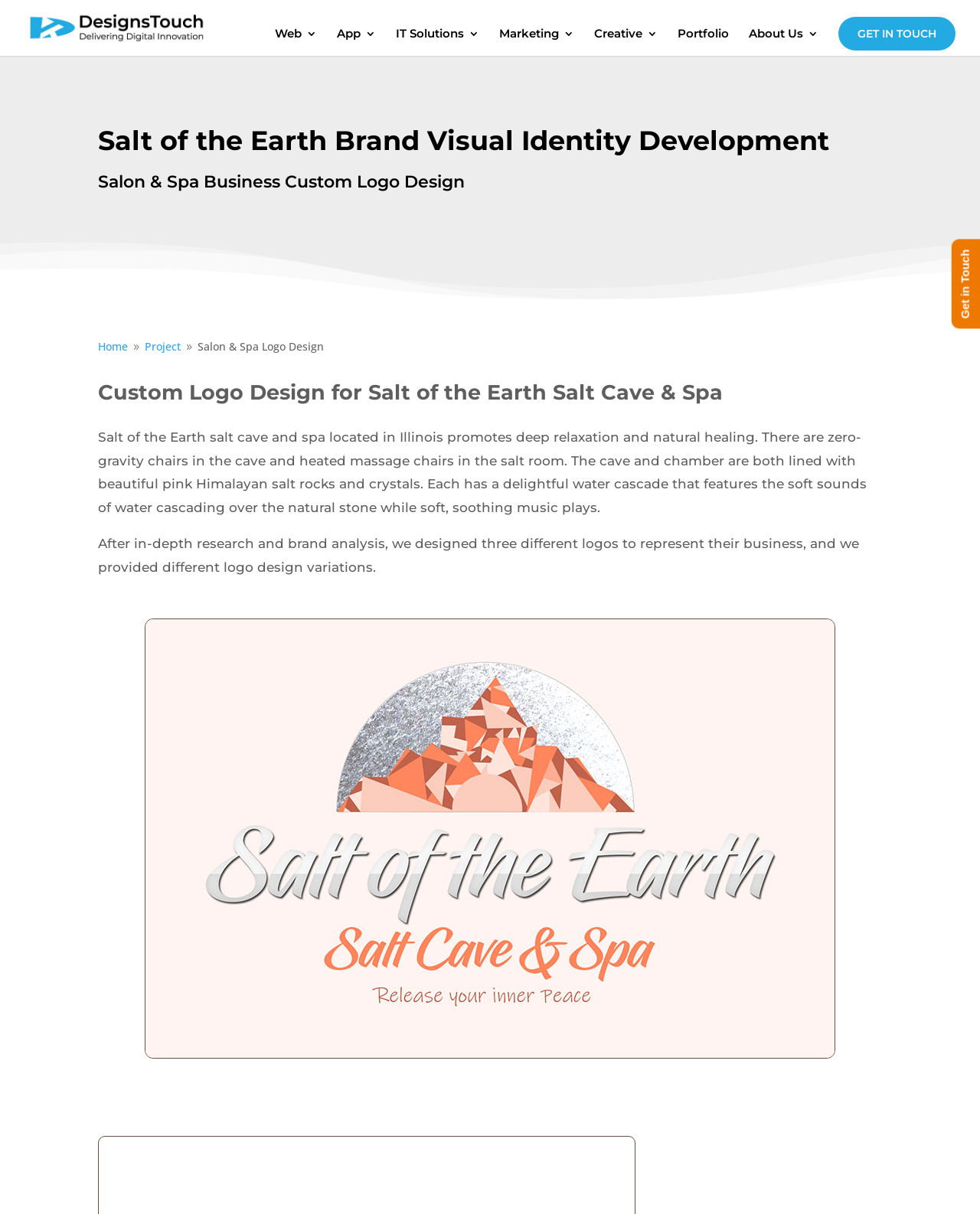Write a detailed summary of the webpage.

The webpage is about Salon & Spa Logo Design, specifically showcasing a custom logo design project for Salt of the Earth Salt Cave & Spa. At the top, there is a logo image of "DesignsTouch" accompanied by a link to the same. 

Below the logo, there is a navigation menu with seven links: "Web 3", "App 3", "IT Solutions 3", "Marketing 3", "Creative 3", "Portfolio", and "About Us 3", followed by a "GET IN TOUCH" link at the far right.

The main content area is divided into sections. The first section has a heading "Salt of the Earth Brand Visual Identity Development" and a subheading "Salon & Spa Business Custom Logo Design". Below this, there are three links: "Home", "Project", and a link with the number "9" in between. 

The next section has a heading "Custom Logo Design for Salt of the Earth Salt Cave & Spa" and a paragraph describing the Salt of the Earth salt cave and spa business. This is followed by another paragraph explaining the logo design process for the business.

At the bottom, there is a link "Salon and Spa Custom Logo Design" accompanied by an image of the same, which is a logo design variation for the Salt of the Earth salt cave and spa business.